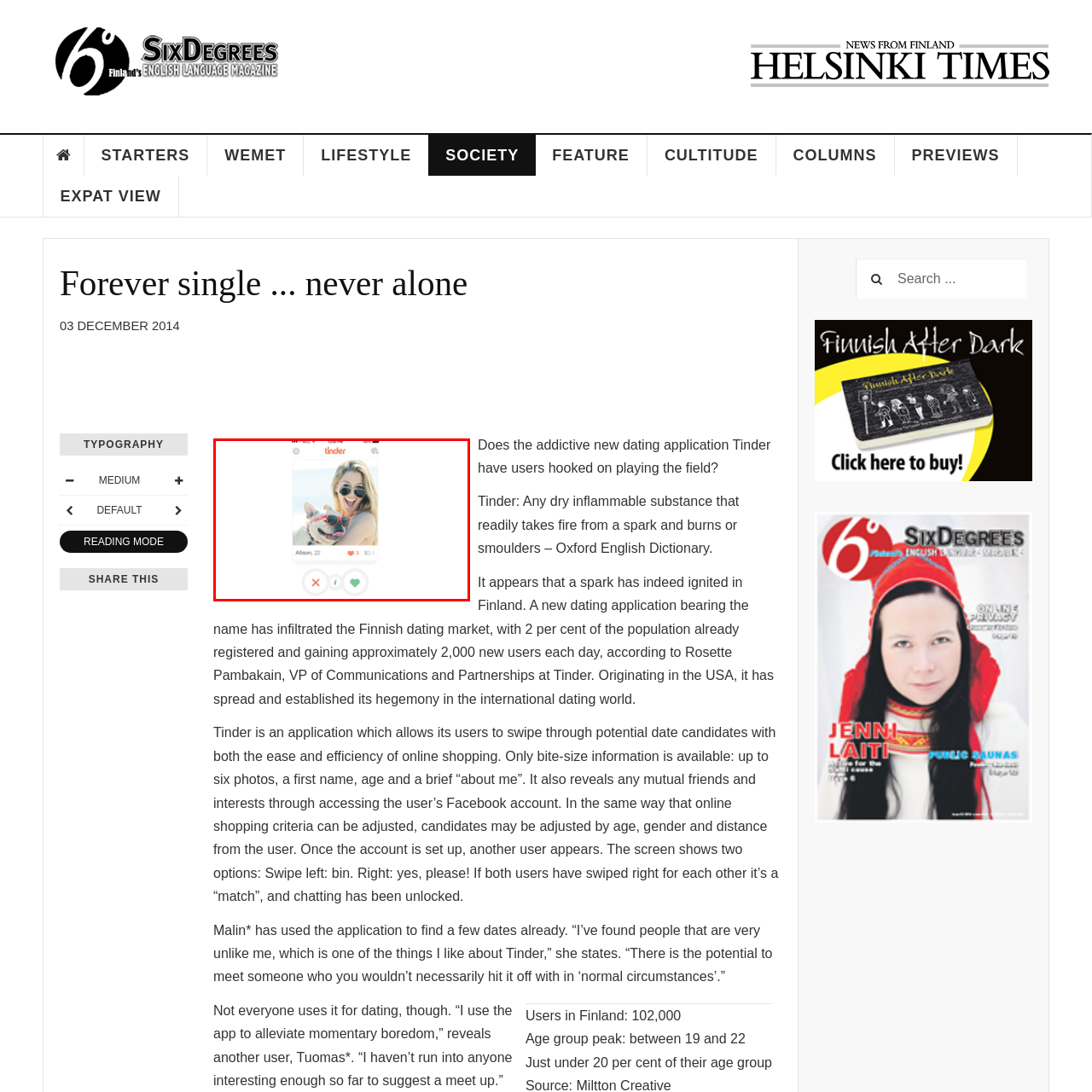Offer a complete and descriptive caption for the image marked by the red box.

The image showcases a vibrant and engaging Tinder profile featuring a young woman named Allison, who is 22 years old. She is playfully posing with a dog, both of them wearing stylish sunglasses, adding a fun and light-hearted touch to the photo. The background is bright and sunny, likely at a beach or outdoor setting, enhancing the cheerful vibe. The profile interface prominently displays her name and age, along with key interaction buttons at the bottom: a red "X" symbol for disliking, and a green heart for liking. This image embodies the casual, yet dynamic nature of modern dating, highlighting the playful connections that users often seek through the app.